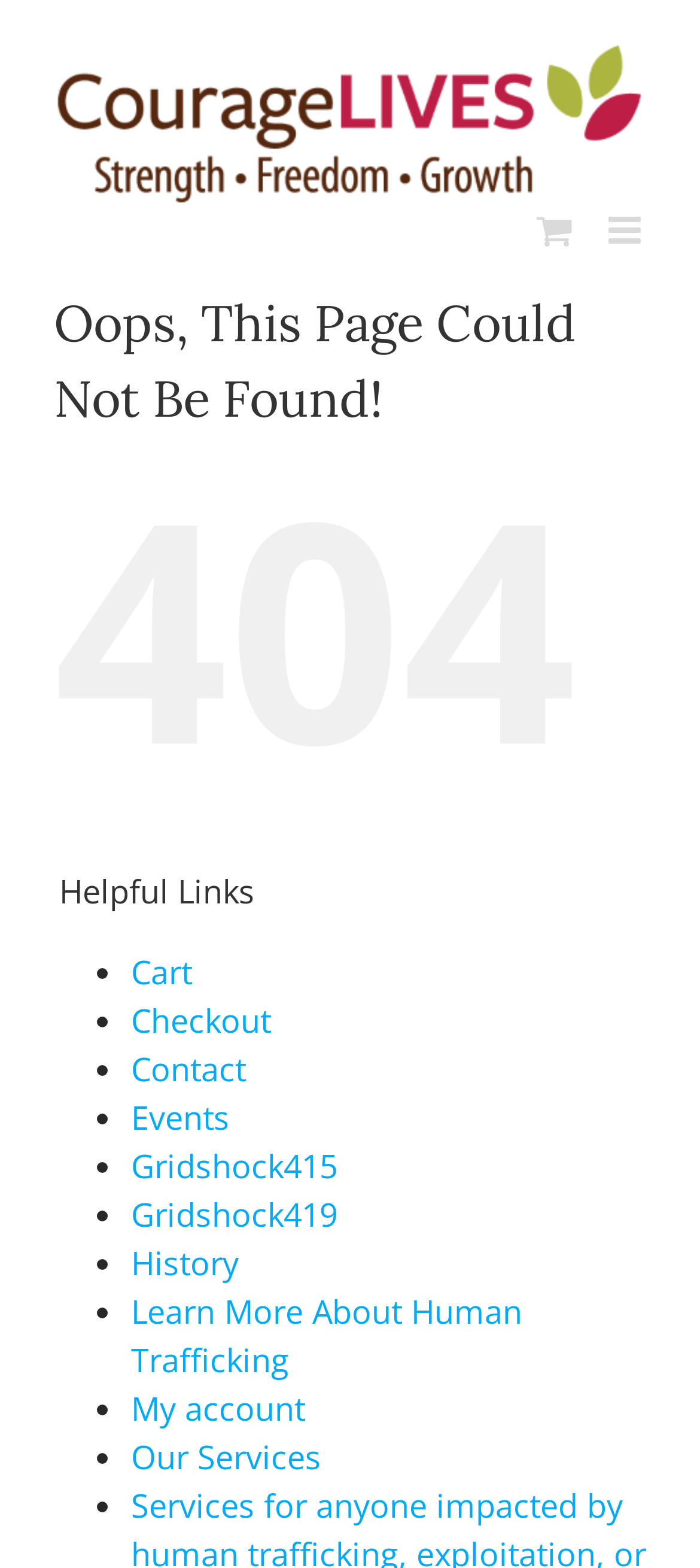Find the bounding box coordinates for the UI element that matches this description: "Learn More About Human Trafficking".

[0.187, 0.822, 0.746, 0.881]